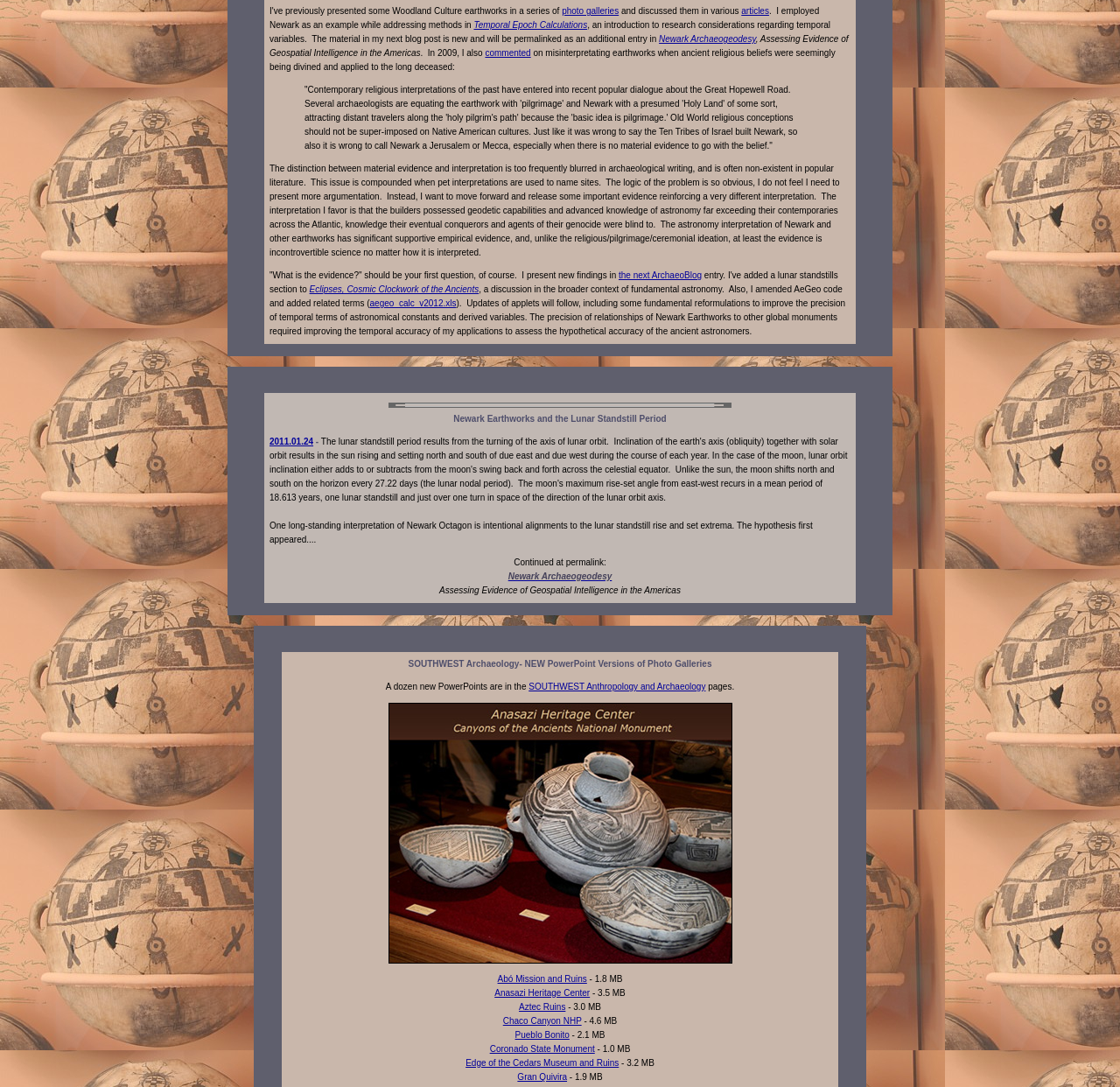Indicate the bounding box coordinates of the element that must be clicked to execute the instruction: "follow the link 'Newark Archaeogeodesy'". The coordinates should be given as four float numbers between 0 and 1, i.e., [left, top, right, bottom].

[0.588, 0.031, 0.675, 0.04]